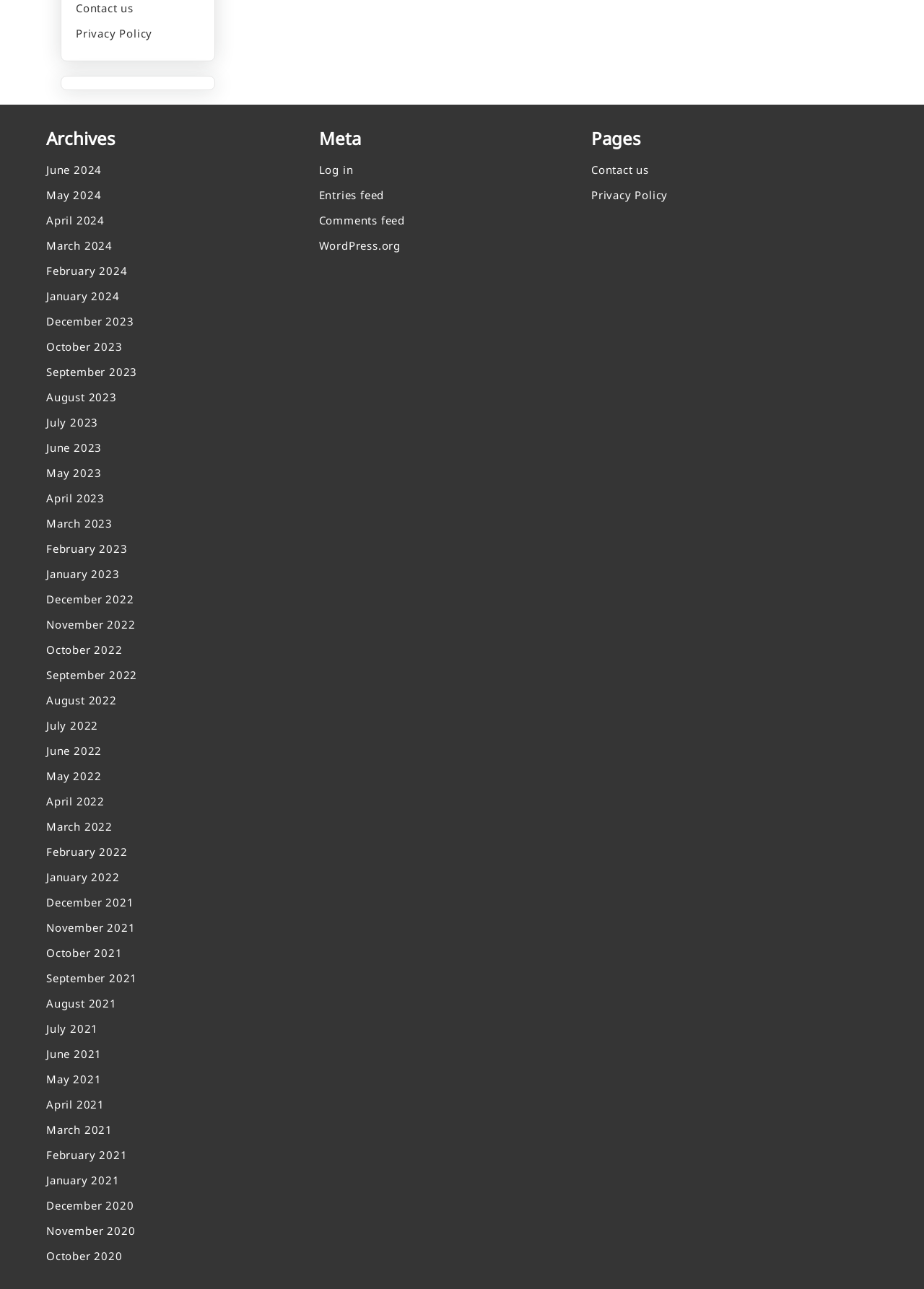Please identify the coordinates of the bounding box that should be clicked to fulfill this instruction: "Go to June 2024".

[0.05, 0.122, 0.344, 0.142]